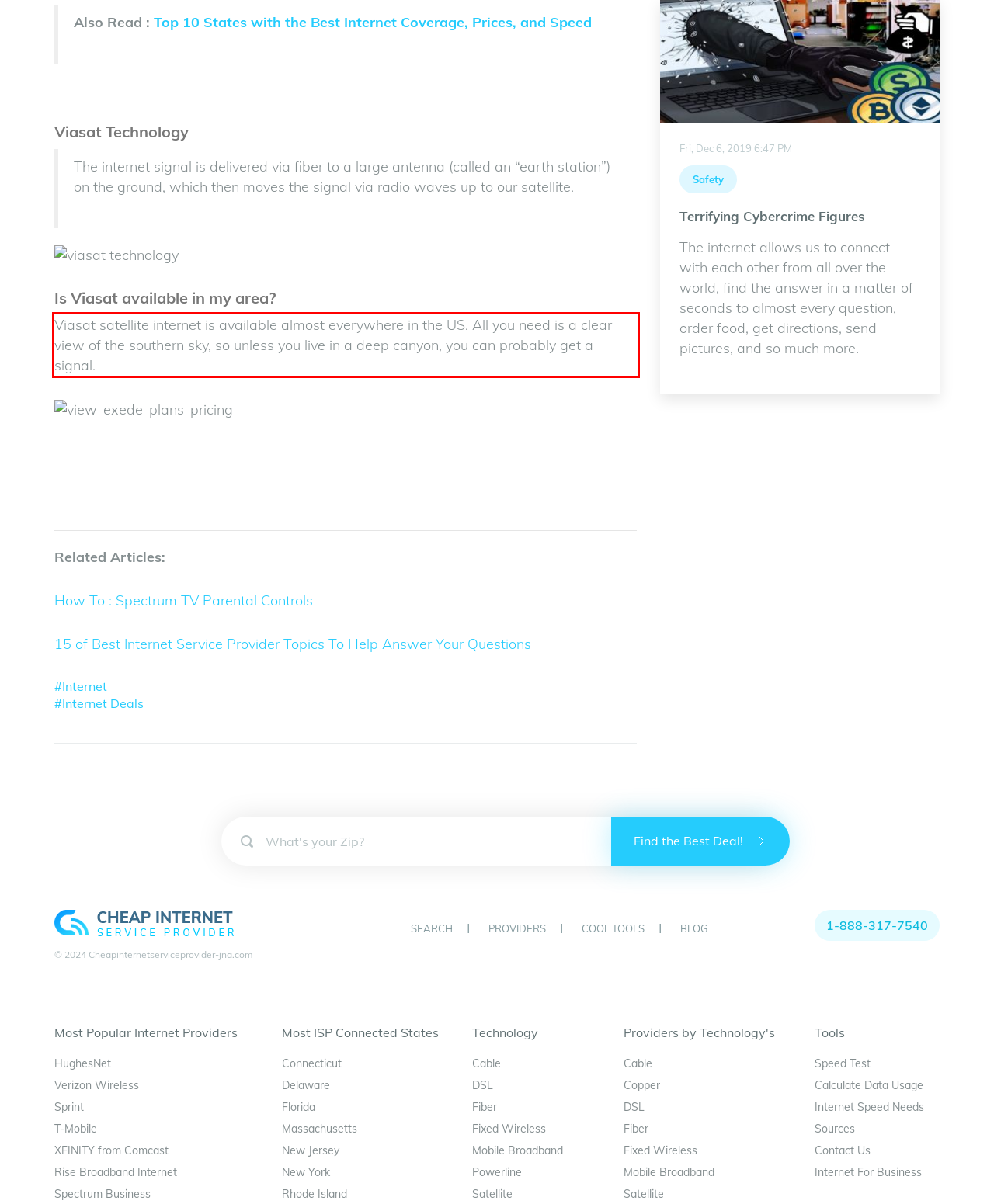From the given screenshot of a webpage, identify the red bounding box and extract the text content within it.

Viasat satellite internet is available almost everywhere in the US. All you need is a clear view of the southern sky, so unless you live in a deep canyon, you can probably get a signal.